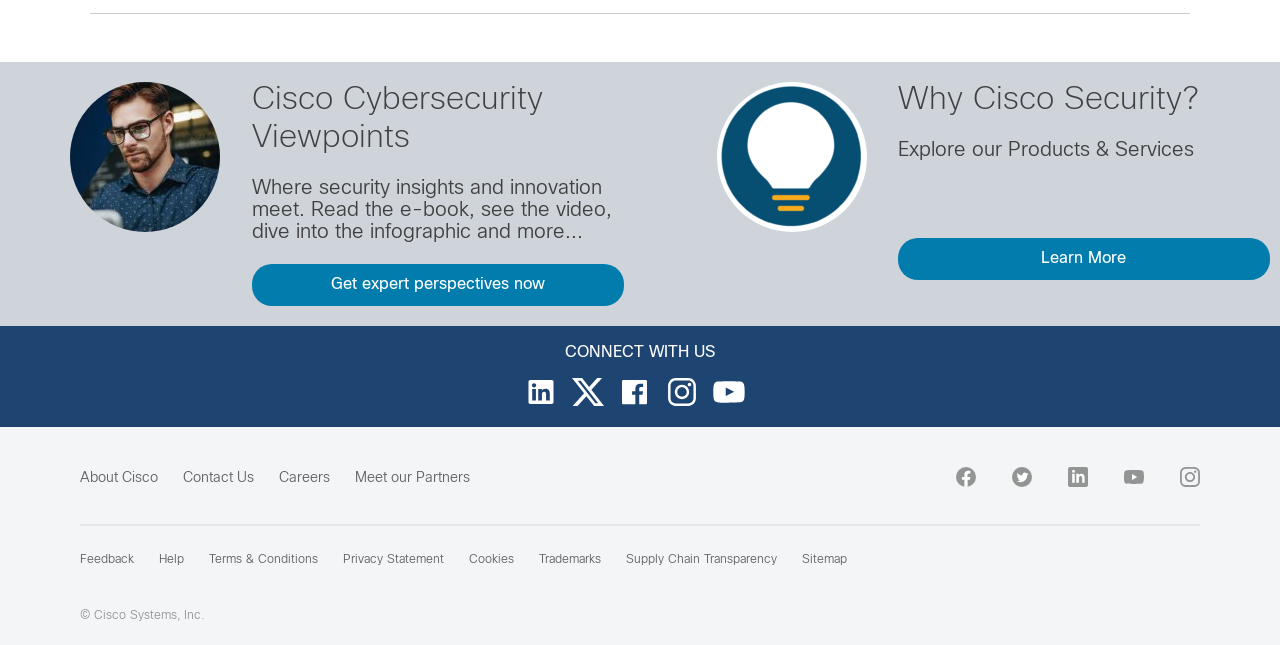Find the bounding box coordinates for the HTML element described in this sentence: "Sitemap". Provide the coordinates as four float numbers between 0 and 1, in the format [left, top, right, bottom].

[0.627, 0.859, 0.662, 0.878]